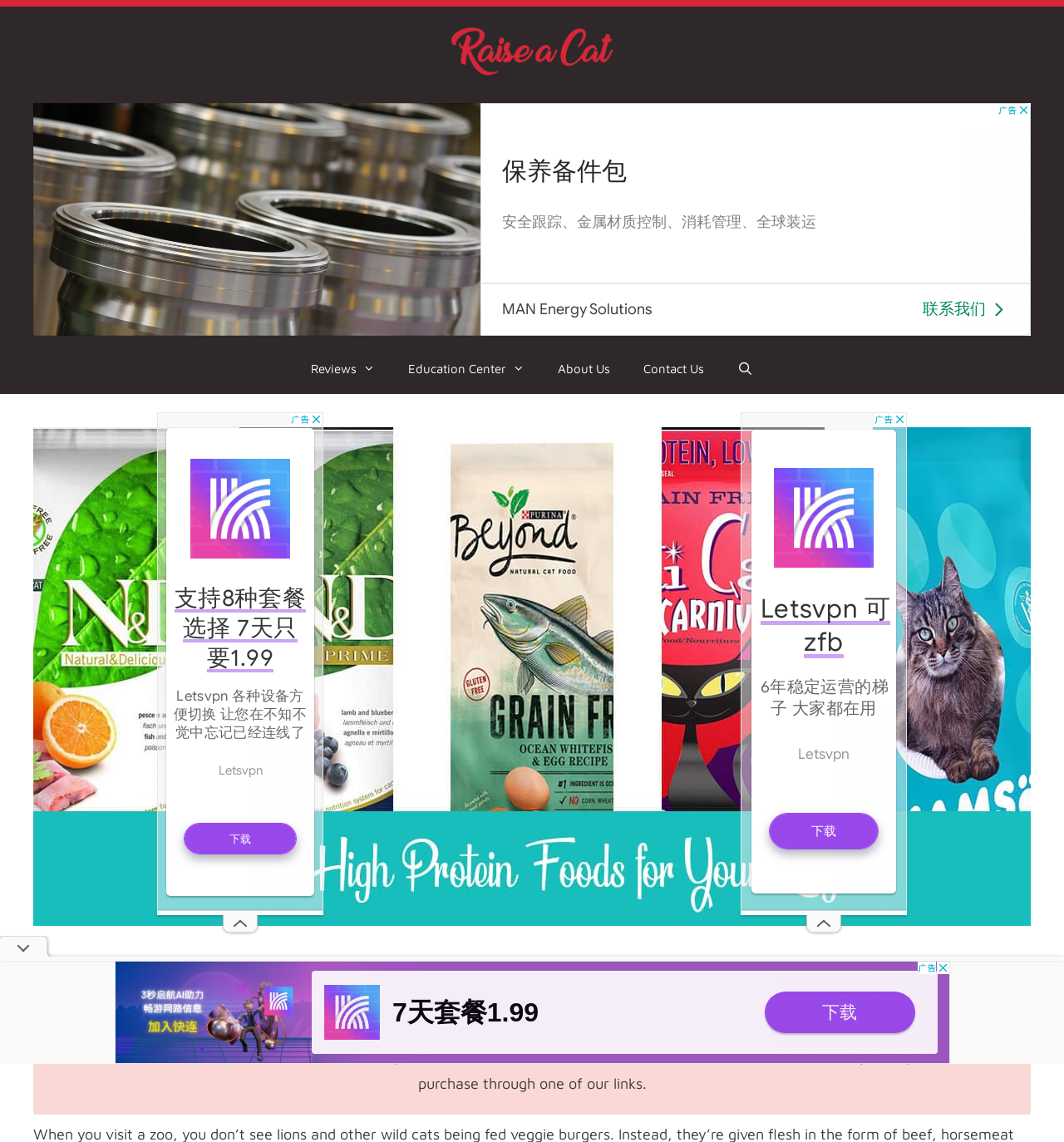Produce an elaborate caption capturing the essence of the webpage.

This webpage is about high protein cat food, specifically showcasing the best options for 2020. At the top, there is a banner with the site's name "Raise a Cat" accompanied by a logo image. Below the banner, there is an advertisement iframe.

The primary navigation menu is located below the banner, featuring links to "Reviews", "Education Center", "About Us", "Contact Us", and "Open Search Bar". The search bar link is accompanied by an image.

The main content of the webpage starts with a large header that reads "High Protein Cat Food: Best 7 Choices + Buying Guide". Below the header, there is a disclaimer text stating that some links in the article may be affiliate links.

The webpage features three advertisements, two of which are located on the sides, and one at the bottom. Each advertisement is accompanied by a small image. There is also a large image related to high protein cat food above the disclaimer text.

Overall, the webpage has a simple layout with a clear focus on providing information about high protein cat food, along with some advertisements and navigation links.